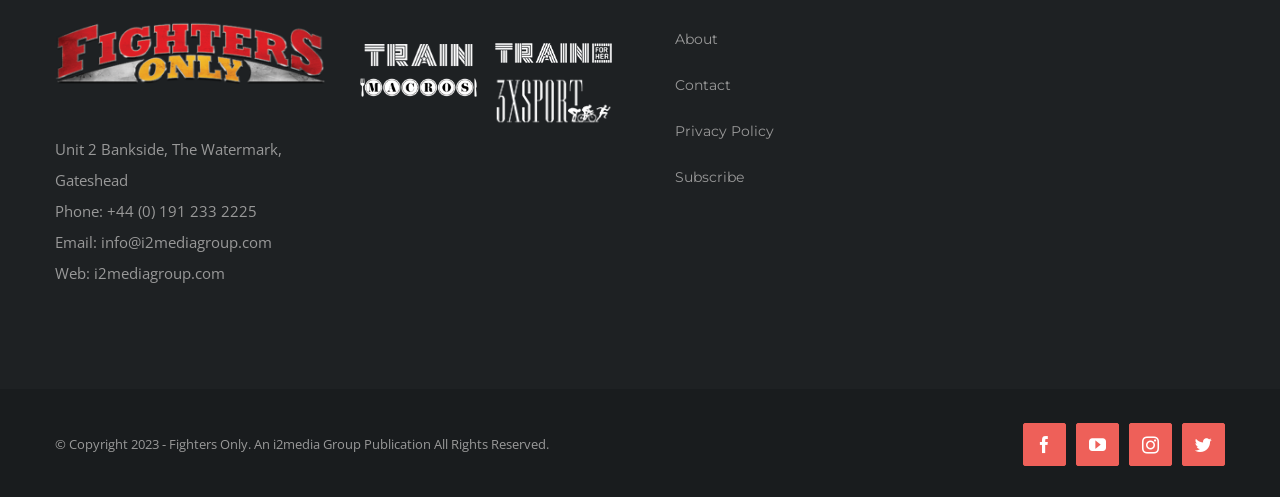What is the name of the publication?
Please answer the question as detailed as possible based on the image.

I found the name of the publication by looking at the logo at the top of the page, which says 'Fighters Only'.